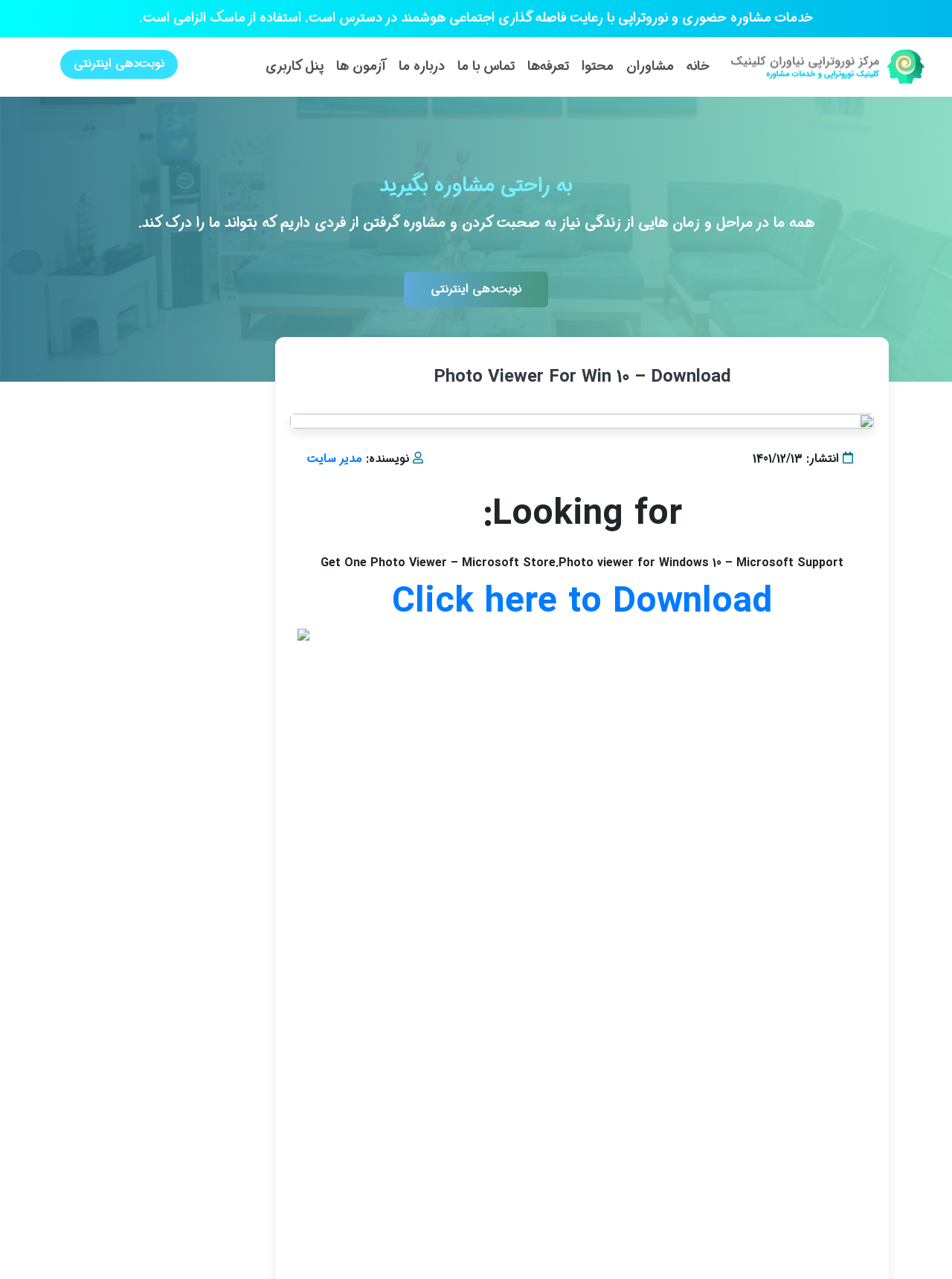From the details in the image, provide a thorough response to the question: How many links are there in the top menu?

I counted the links in the top menu by looking at the elements with type 'link' and bounding box coordinates that indicate they are located at the top of the webpage. There are 7 links: 'خانه', 'مشاوران', 'محتوا', 'تعرفه‌ها', 'تماس با ما', 'درباره ما', and 'آزمون ها'.